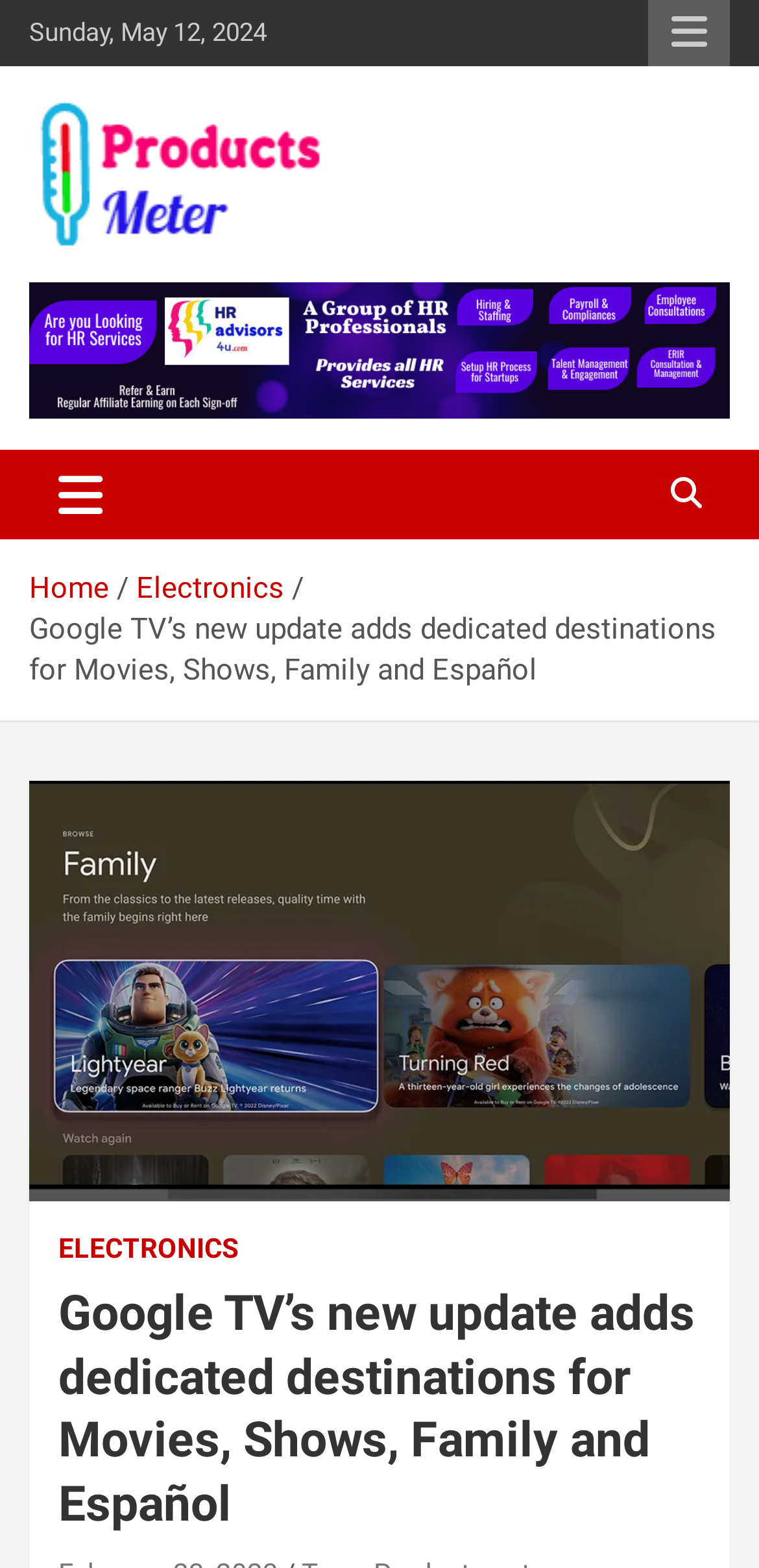What is the date of the article?
Answer the question with as much detail as possible.

I found the date of the article by looking at the top of the webpage, where it says 'Sunday, May 12, 2024' in a static text element.